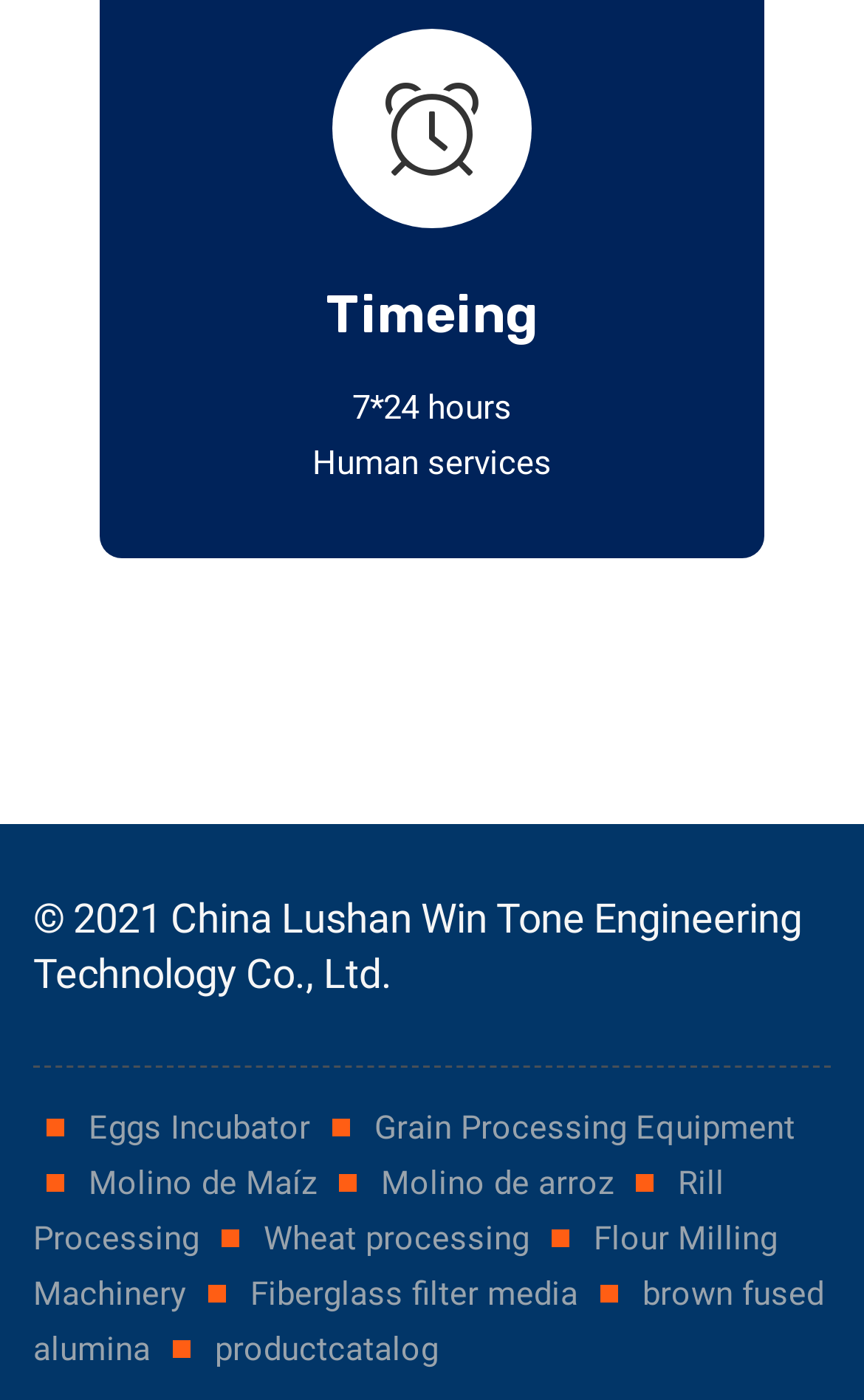Please answer the following question using a single word or phrase: What type of services are mentioned?

Human services